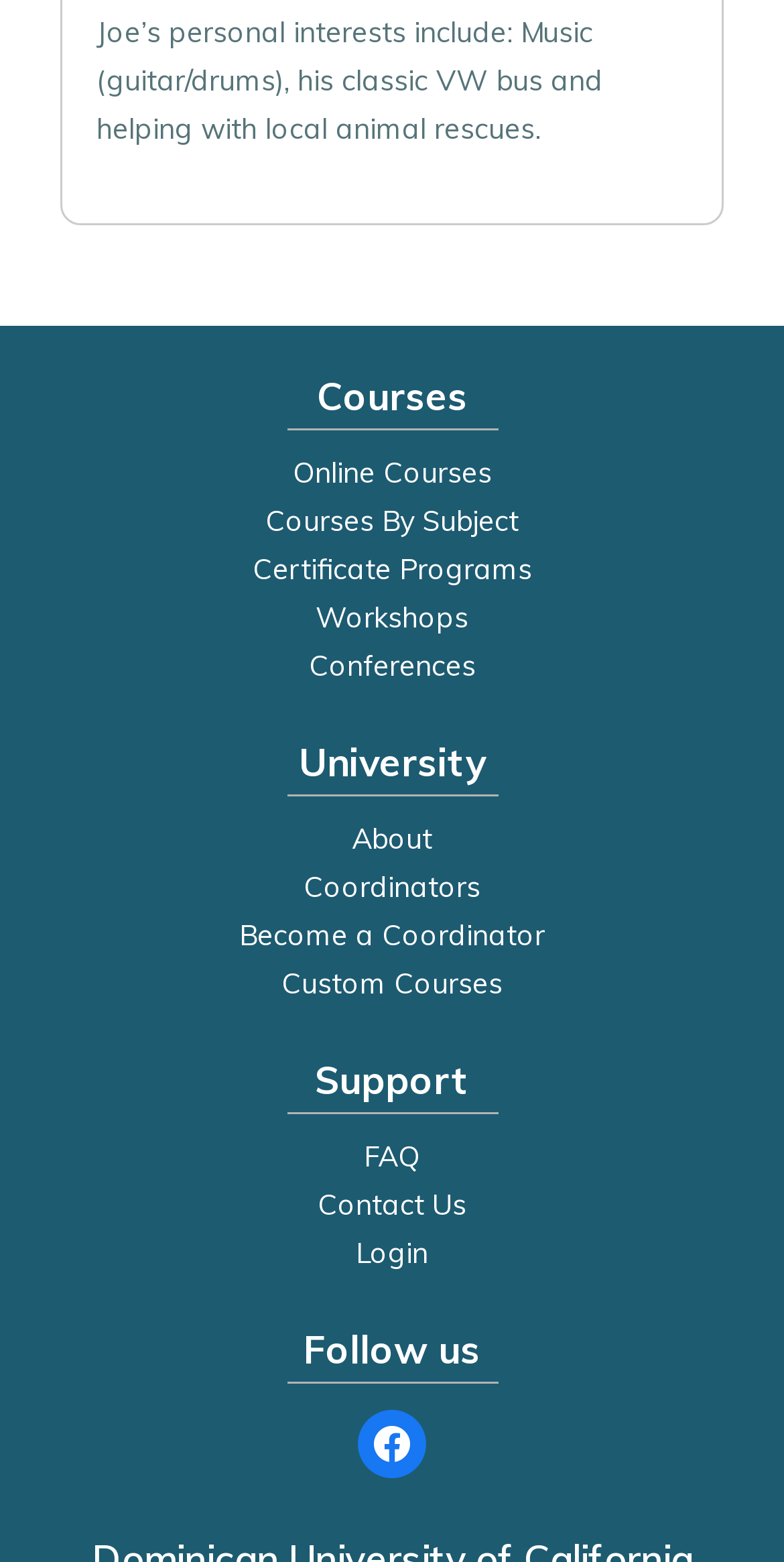Using the element description Become a Coordinator, predict the bounding box coordinates for the UI element. Provide the coordinates in (top-left x, top-left y, bottom-right x, bottom-right y) format with values ranging from 0 to 1.

[0.038, 0.583, 0.962, 0.614]